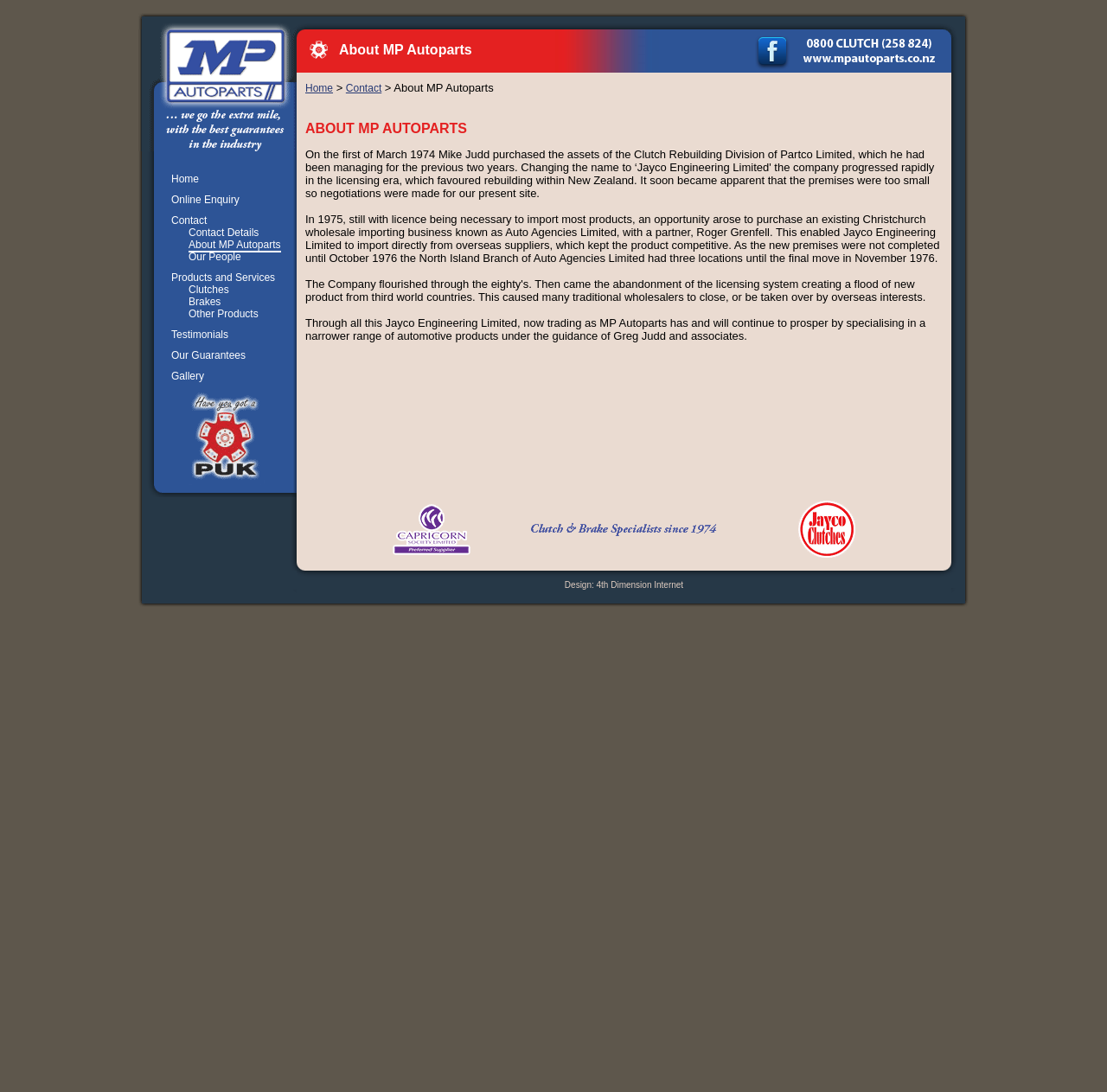What is the name of the clutch and brake specialists mentioned on the webpage?
Provide a detailed and extensive answer to the question.

The name 'Jayco clutches' is mentioned on the webpage as the clutch and brake specialists, specifically in the text 'capricorn Clutch & Brake Specialists since 1974 jayco clutches'.